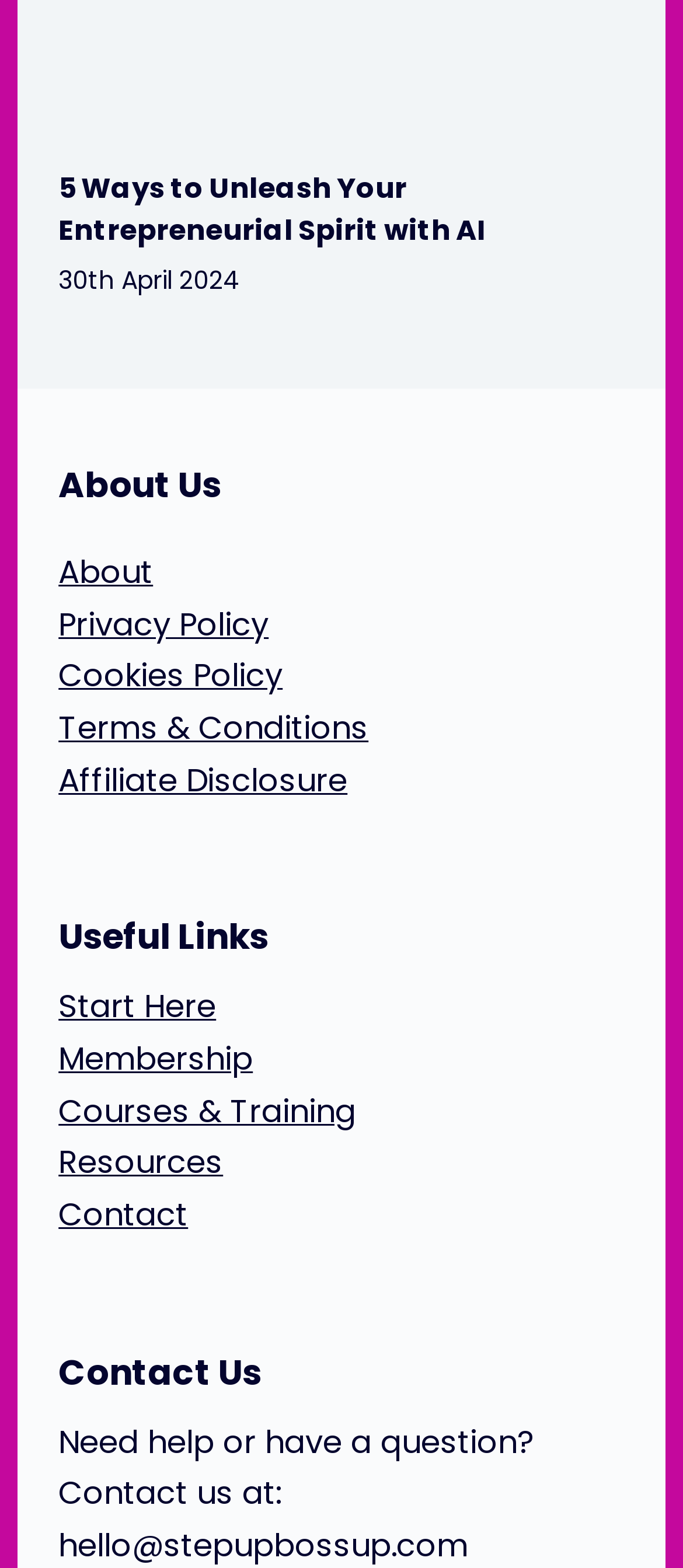Respond with a single word or phrase:
How many sections are there in the webpage?

4